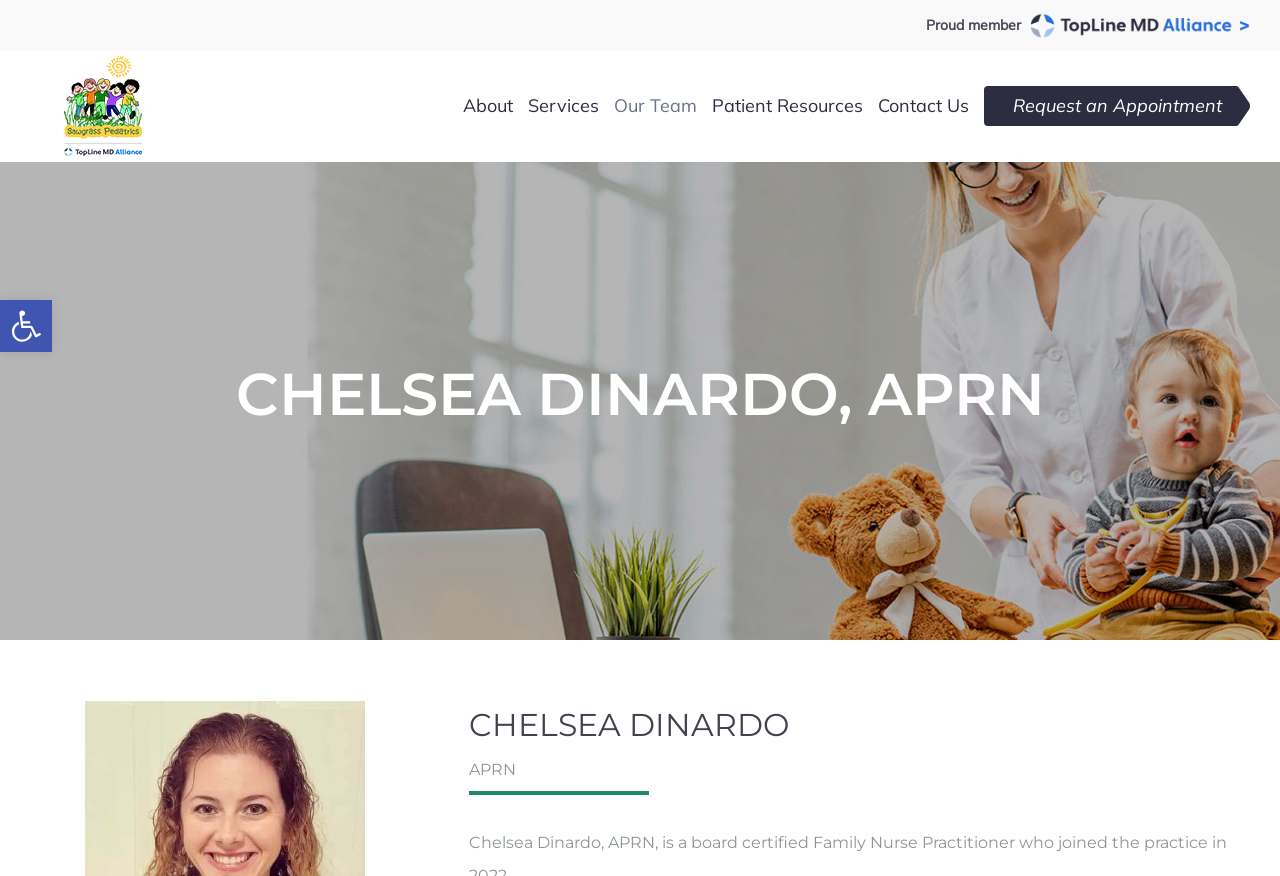Please find the bounding box coordinates of the element that must be clicked to perform the given instruction: "Read about Chelsea Dinardo". The coordinates should be four float numbers from 0 to 1, i.e., [left, top, right, bottom].

[0.184, 0.409, 0.816, 0.49]